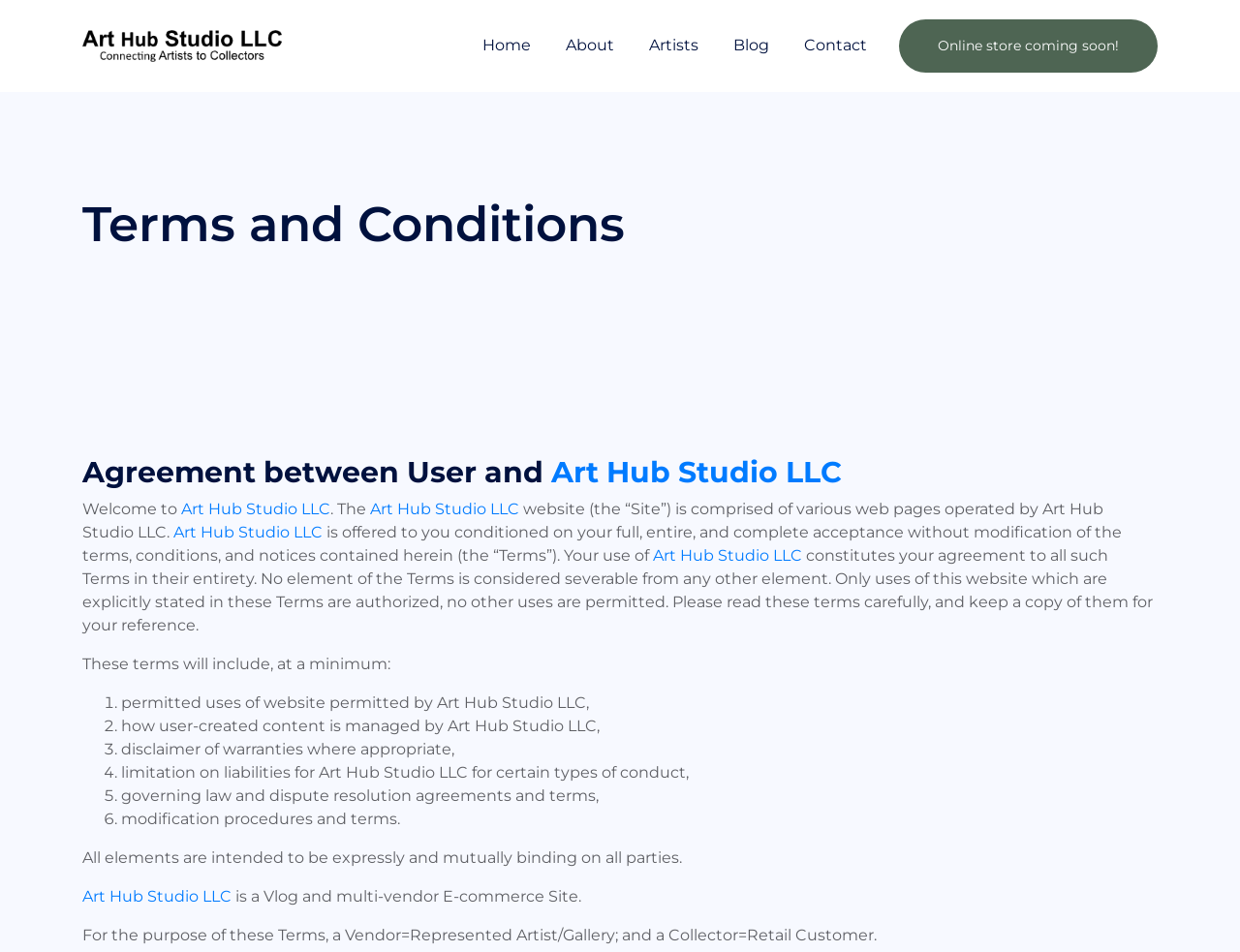Convey a detailed summary of the webpage, mentioning all key elements.

The webpage is titled "Terms and Conditions" and features a logo at the top left corner. Below the logo, there is a navigation menu with links to "Home", "About", "Artists", "Blog", "Contact", and "Online store coming soon!".

The main content of the page is divided into sections, with headings and paragraphs of text. The first heading reads "Terms and Conditions", followed by a paragraph of text that welcomes users to the Art Hub Studio LLC website. The text explains that the website is operated by Art Hub Studio LLC and outlines the terms and conditions of use.

The next section has a heading that reads "Agreement between User and Art Hub Studio LLC", which is followed by a link to Art Hub Studio LLC. The text in this section explains that the user's use of the website constitutes their agreement to the terms and conditions outlined on the page.

The following sections outline the terms and conditions in more detail, including permitted uses of the website, how user-created content is managed, disclaimers of warranties, limitations on liabilities, governing law and dispute resolution agreements, and modification procedures. The text is organized into numbered lists and paragraphs, with links to Art Hub Studio LLC throughout.

At the bottom of the page, there is a statement that all elements of the terms and conditions are intended to be mutually binding on all parties. The final sentence explains that Art Hub Studio LLC is a Vlog and multi-vendor E-commerce Site, and defines the terms "Vendor" and "Collector" for the purpose of the terms and conditions.